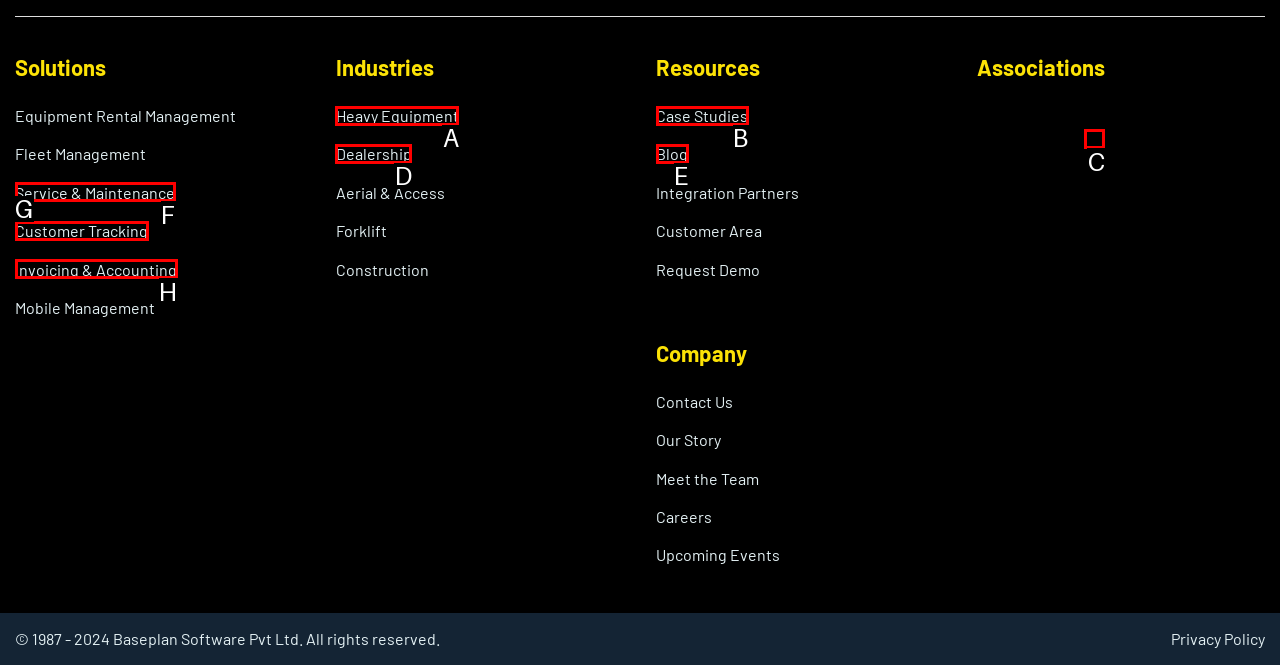Determine which letter corresponds to the UI element to click for this task: Enlarge the image
Respond with the letter from the available options.

C